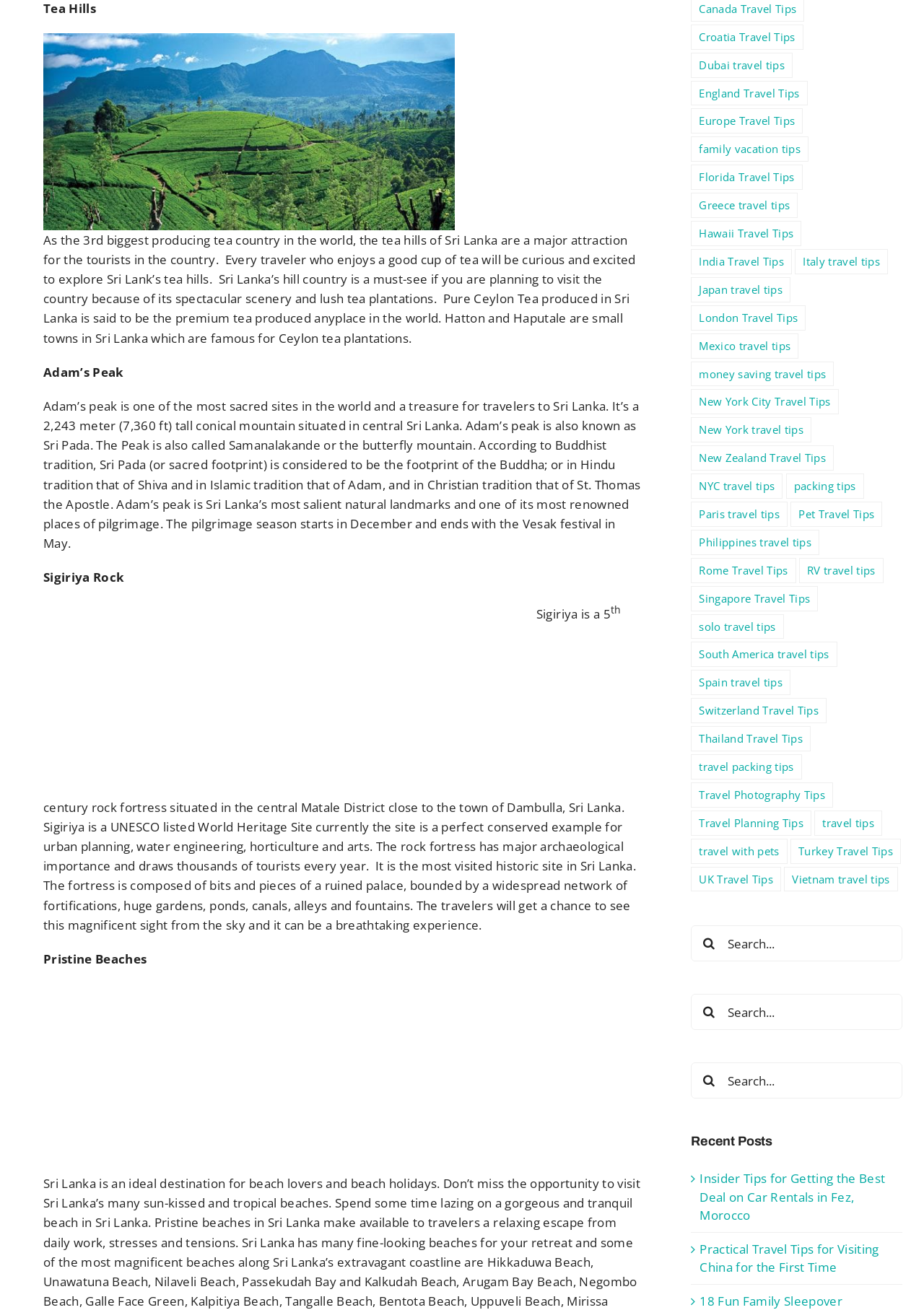What is the height of Adam's Peak?
Can you provide an in-depth and detailed response to the question?

According to the webpage, Adam's Peak is a 2,243 meter (7,360 ft) tall conical mountain situated in central Sri Lanka.